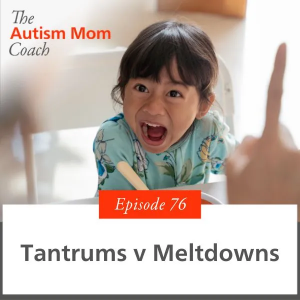What is the child's expression in the image?
Provide an in-depth answer to the question, covering all aspects.

The child in the image has a joyful expression, which is mentioned in the caption as a typical moment that might be misunderstood as a tantrum or meltdown.